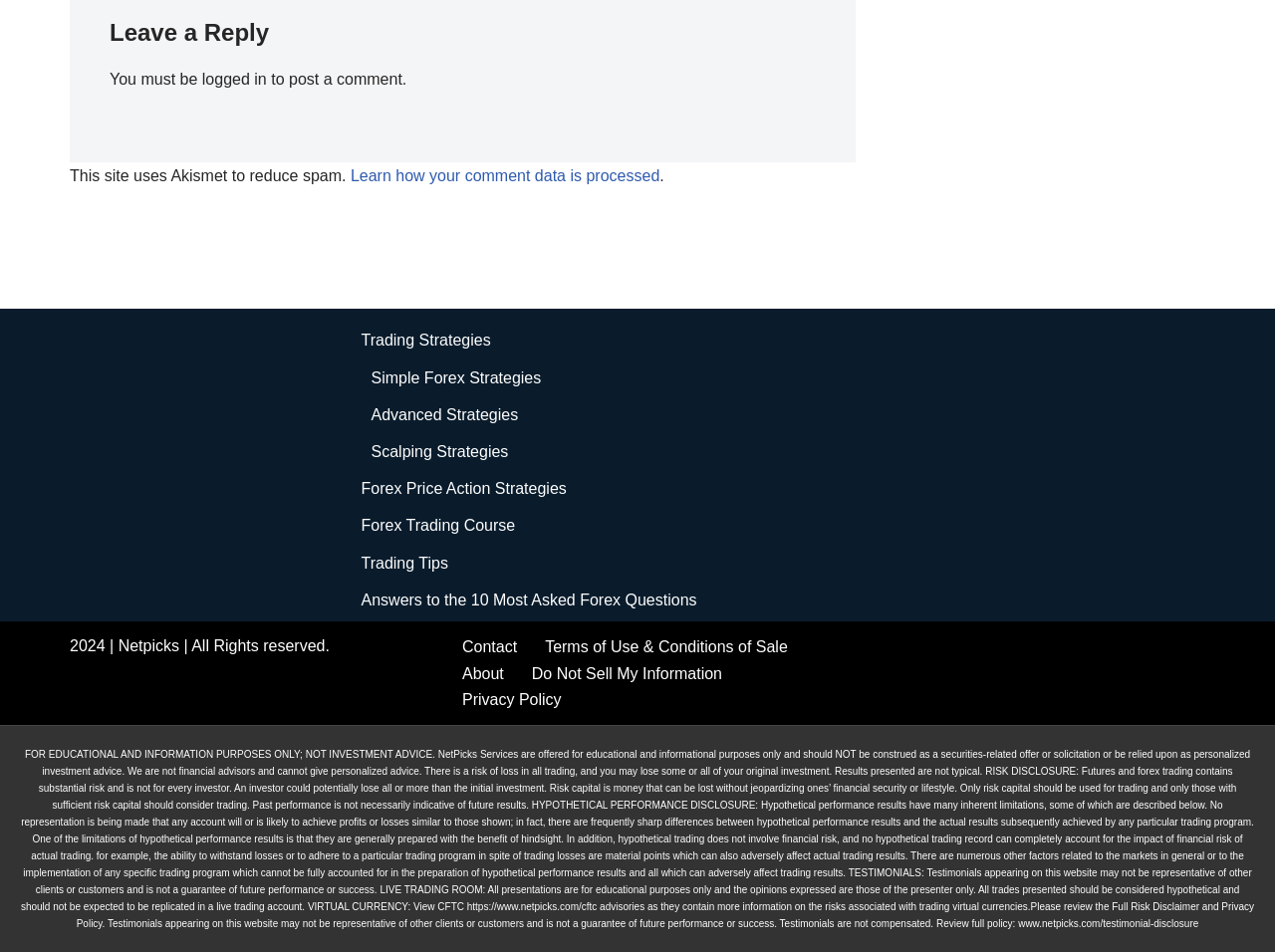What is the copyright information at the bottom?
Look at the screenshot and respond with one word or a short phrase.

2024 Netpicks